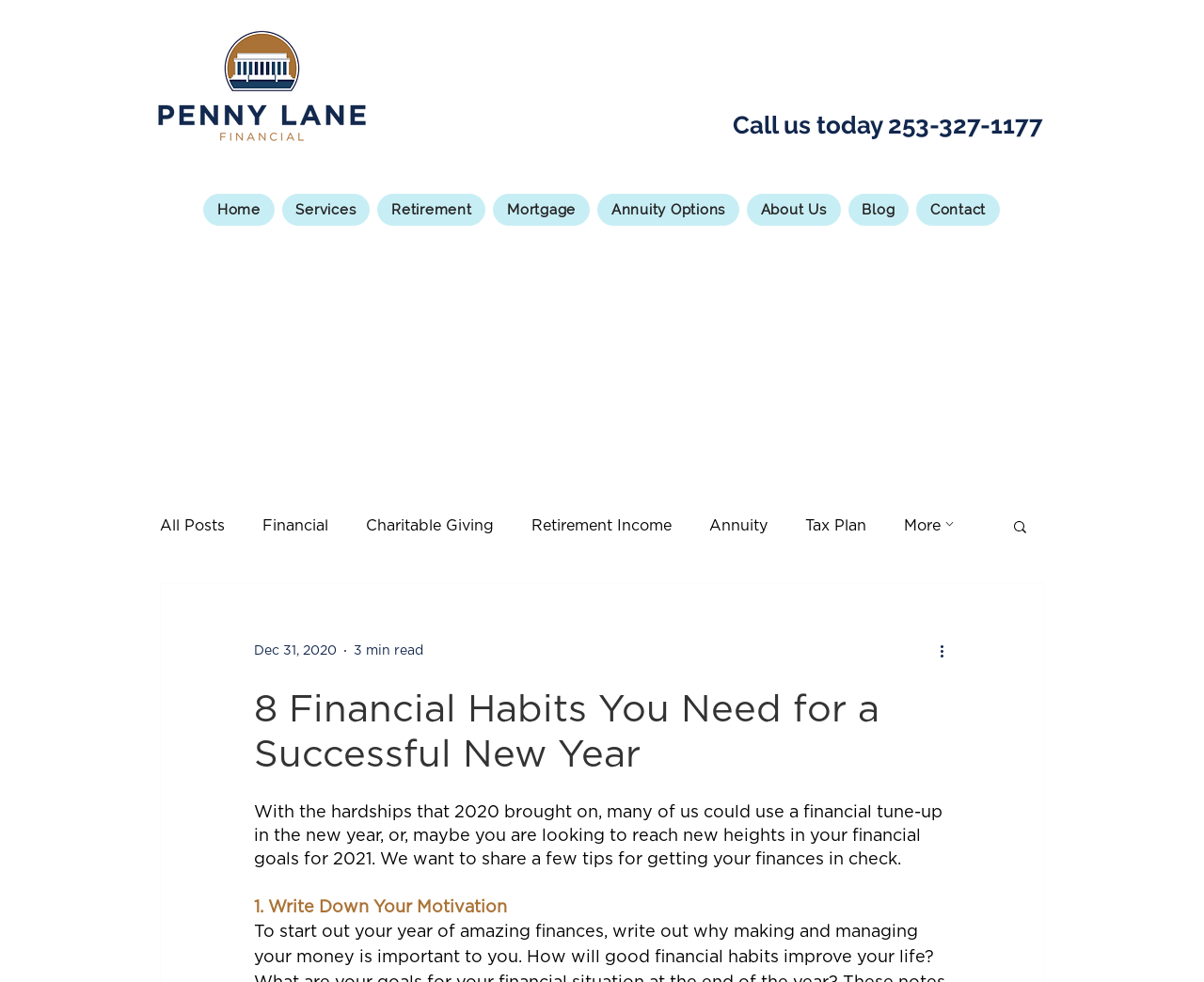Use a single word or phrase to answer the question:
How many links are in the navigation menu?

8